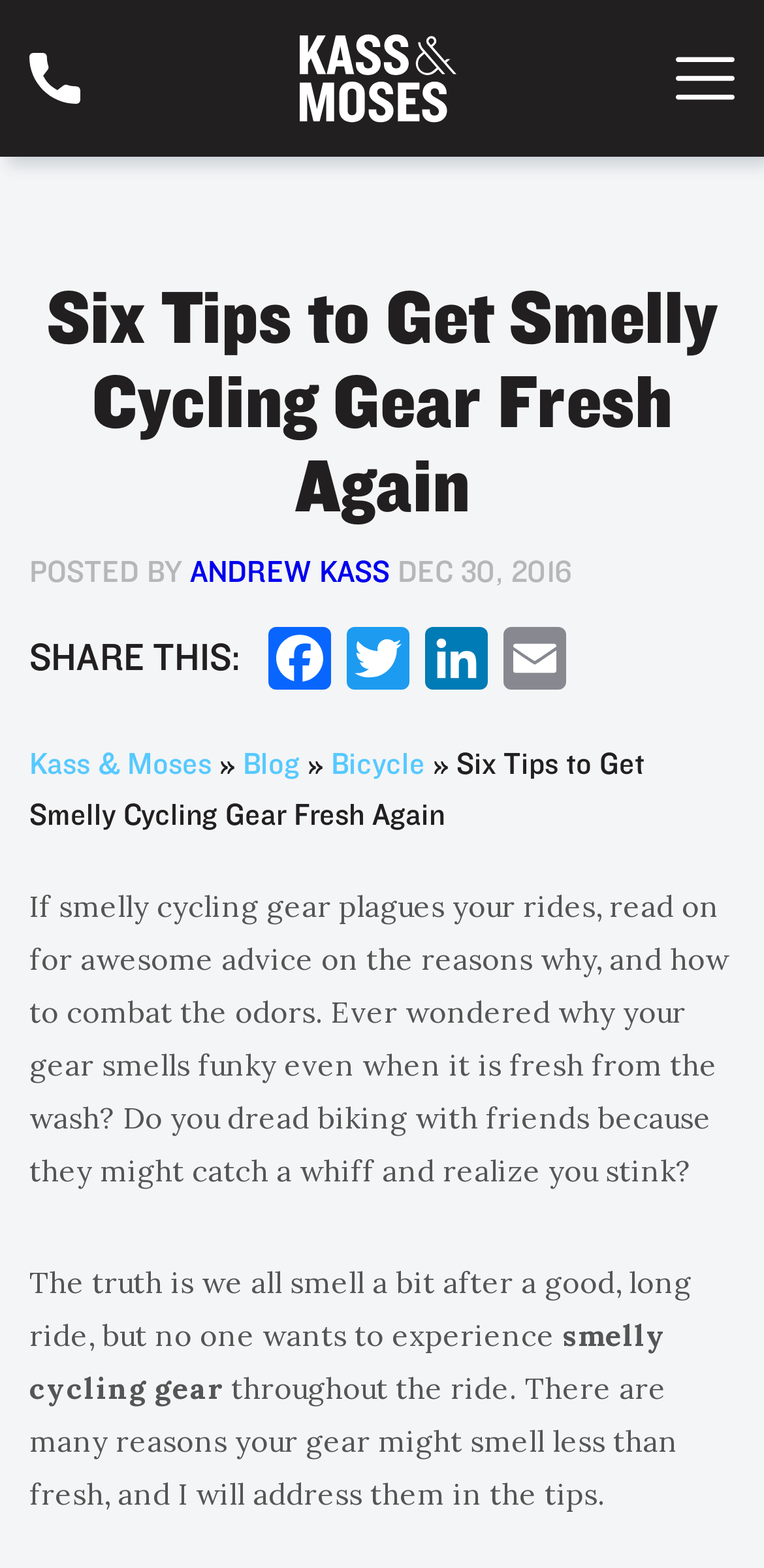What is the purpose of the links at the top of the page?
Refer to the image and provide a one-word or short phrase answer.

To navigate to other pages